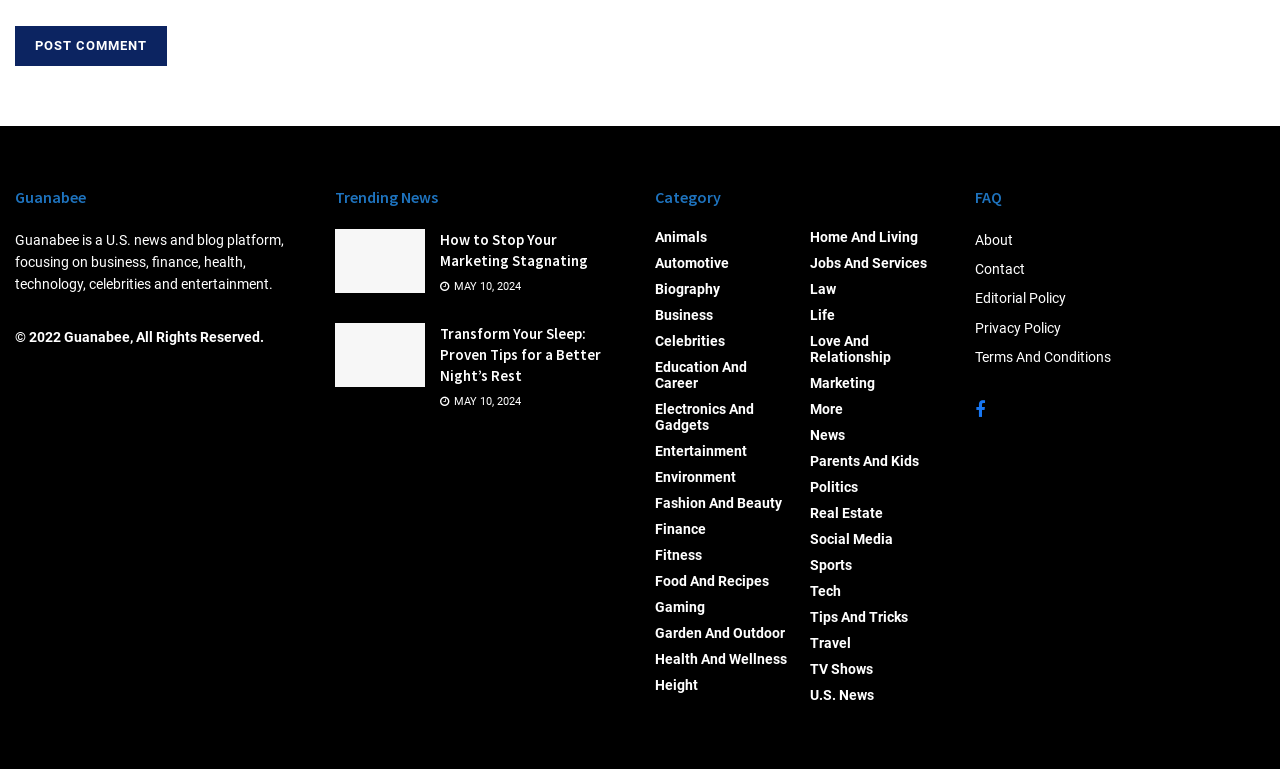Determine the bounding box coordinates of the clickable region to carry out the instruction: "Learn about the editorial policy".

[0.762, 0.378, 0.833, 0.398]